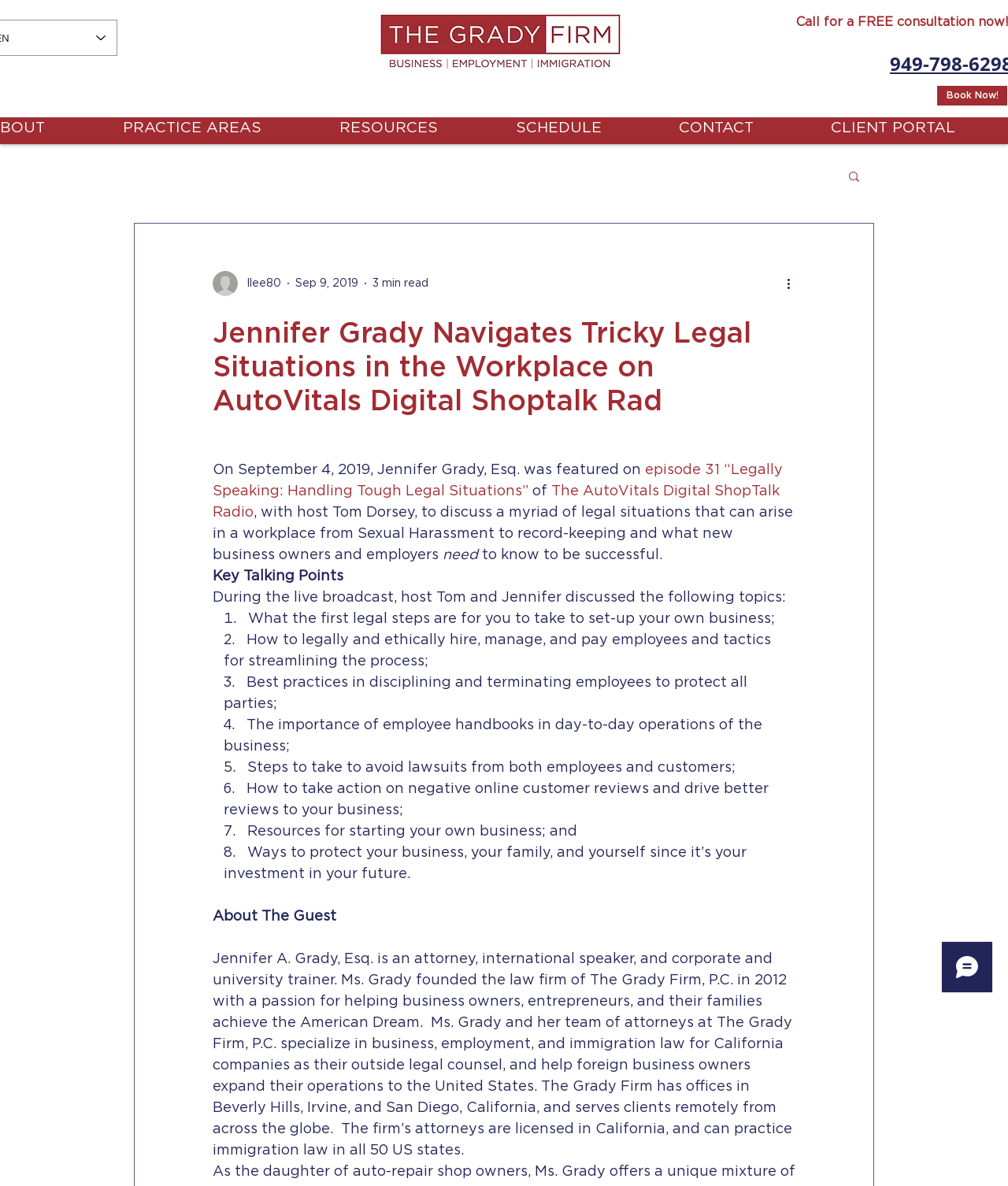Answer the question below using just one word or a short phrase: 
What is the profession of Jennifer A. Grady?

Attorney